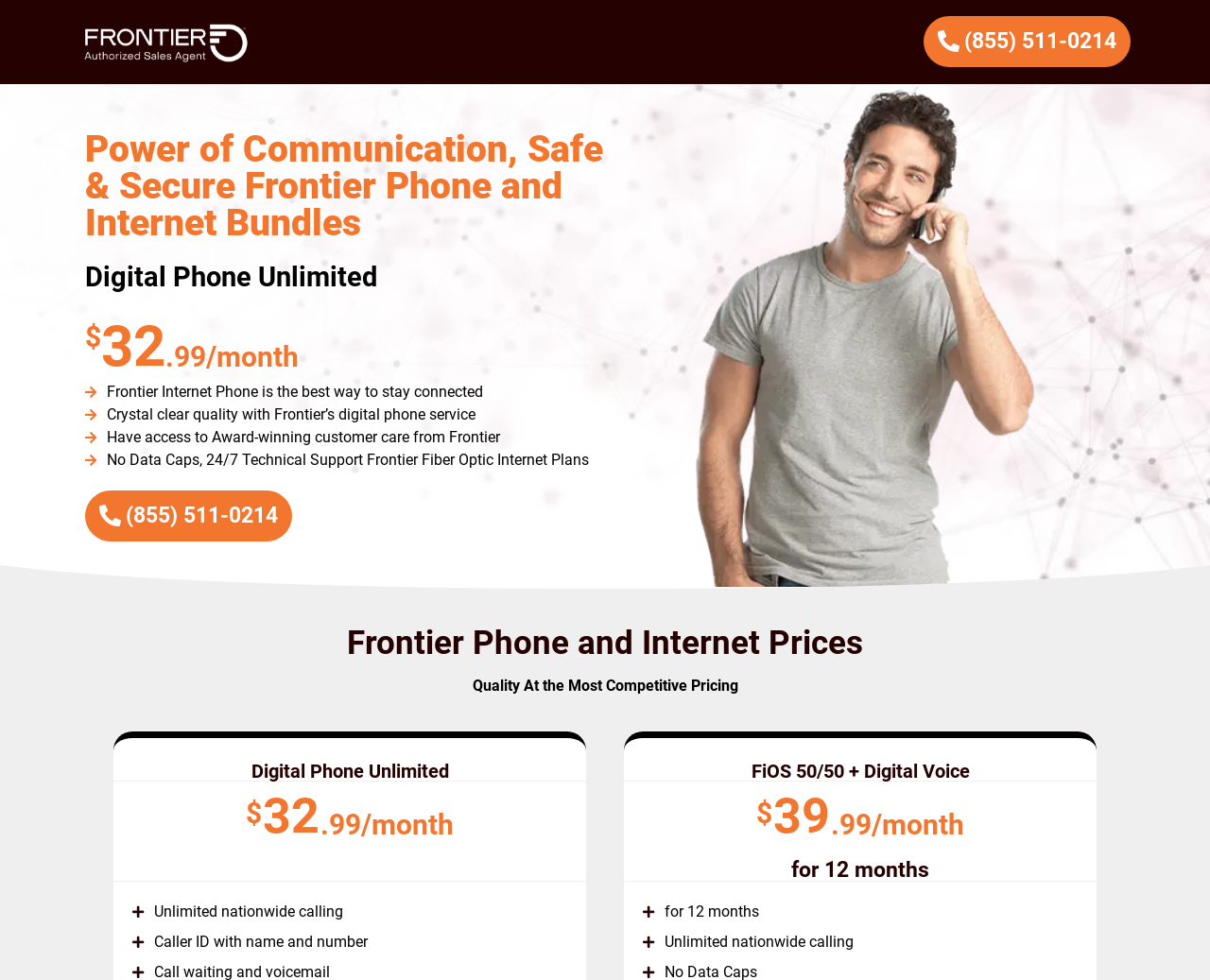Provide a one-word or short-phrase answer to the question:
What is the name of the internet service mentioned on the page?

Frontier Fiber Optic Internet